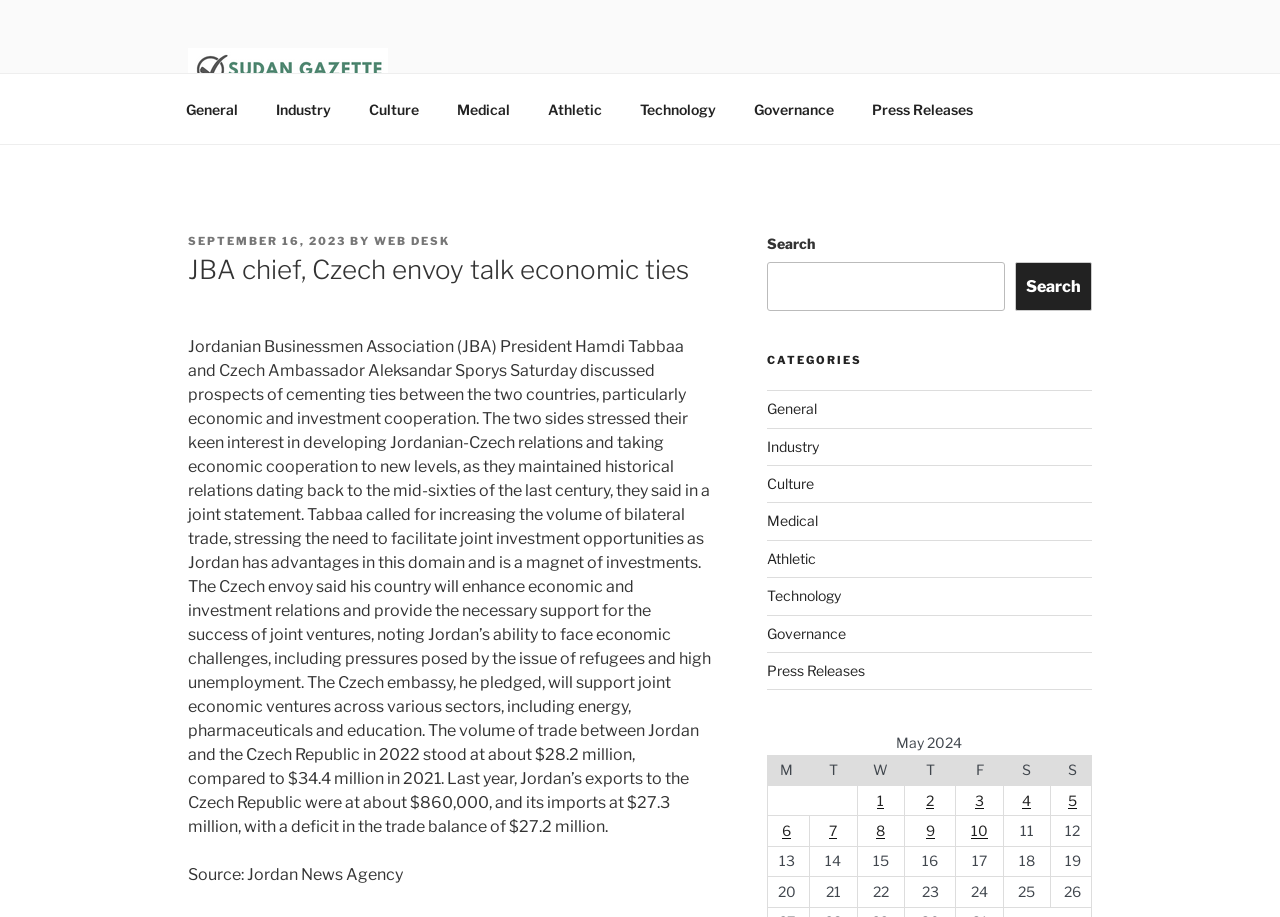Please specify the coordinates of the bounding box for the element that should be clicked to carry out this instruction: "View the posts published on May 1, 2024". The coordinates must be four float numbers between 0 and 1, formatted as [left, top, right, bottom].

[0.67, 0.857, 0.707, 0.89]